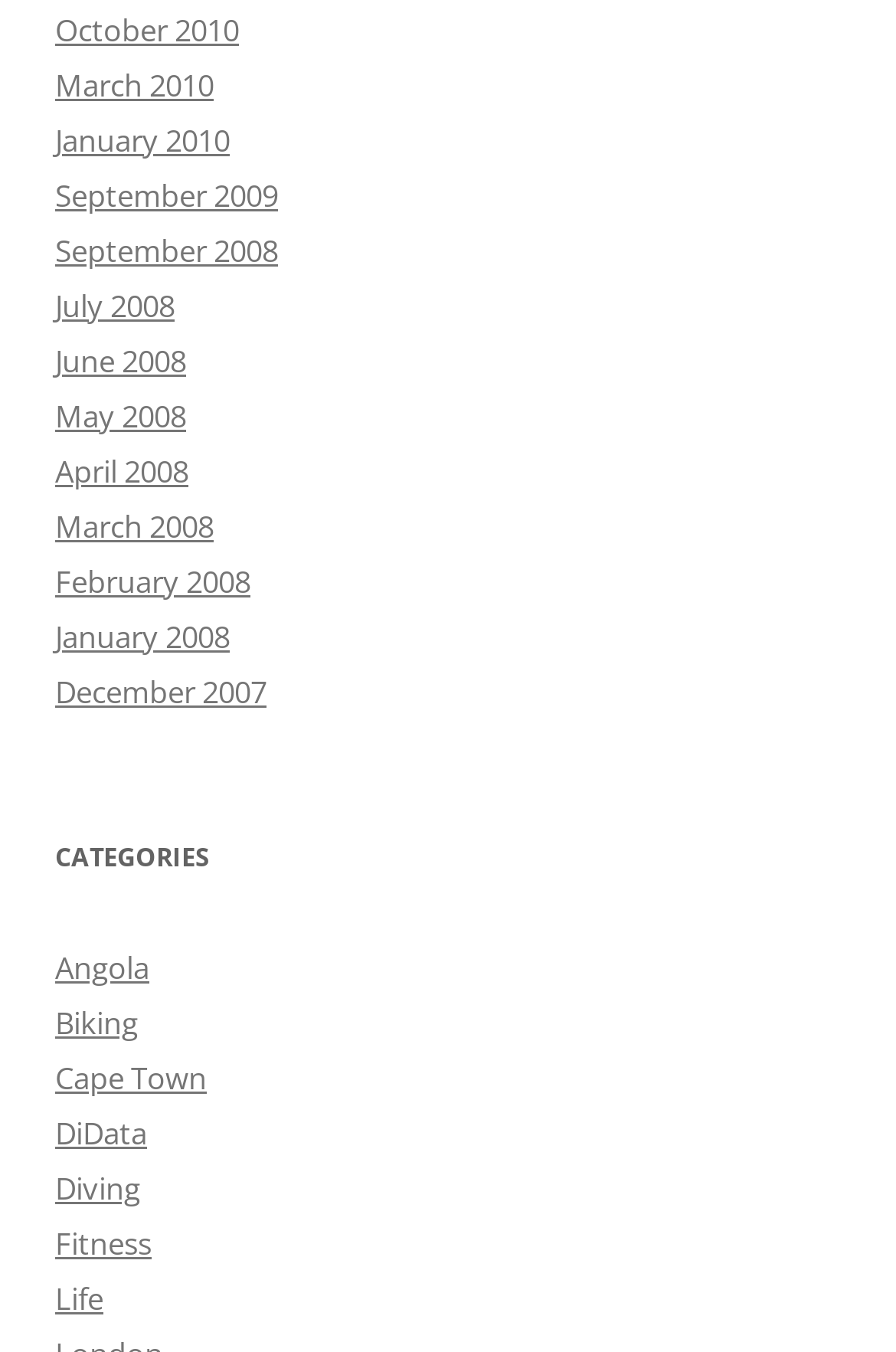From the element description: "Fitness", extract the bounding box coordinates of the UI element. The coordinates should be expressed as four float numbers between 0 and 1, in the order [left, top, right, bottom].

[0.062, 0.904, 0.169, 0.935]